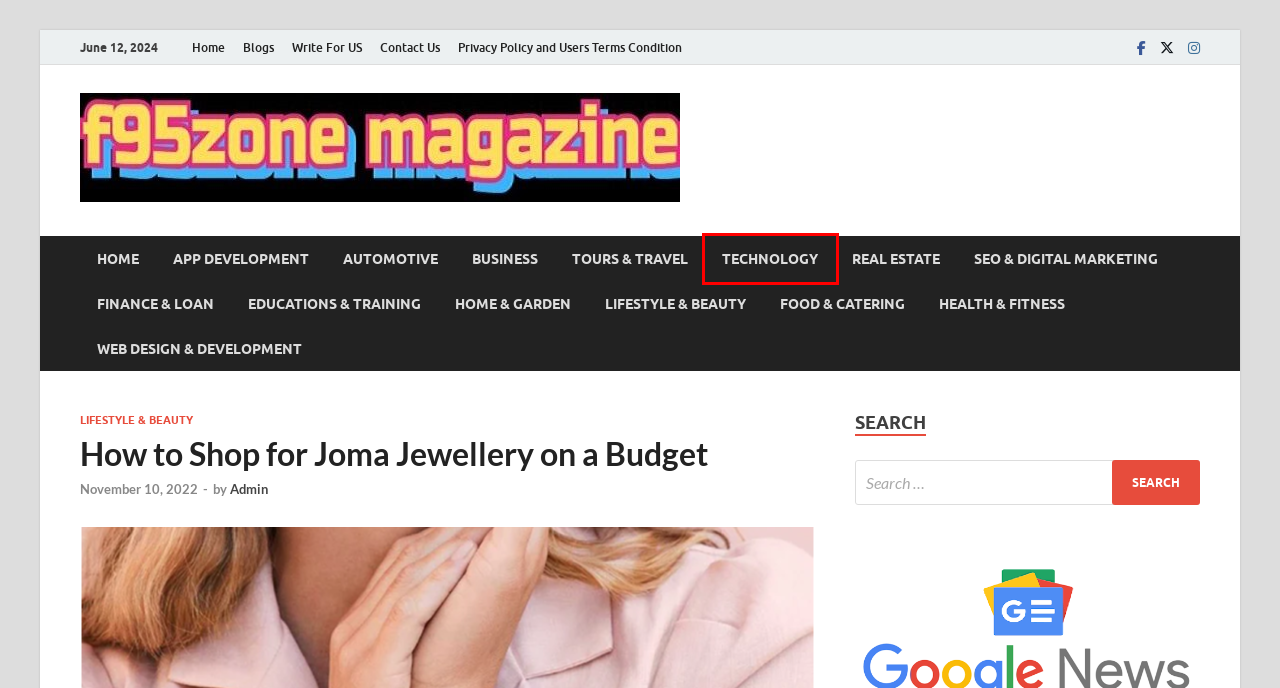You have a screenshot of a webpage with a red bounding box highlighting a UI element. Your task is to select the best webpage description that corresponds to the new webpage after clicking the element. Here are the descriptions:
A. Privacy Policy and Users Terms Condition
B. Lifestyle & Beauty Archives - F95zone Magazine
C. Food & Catering Archives - F95zone Magazine
D. SEO & Digital Marketing Archives - F95zone Magazine
E. Technology Archives - F95zone Magazine
F. Business Archives - F95zone Magazine
G. F95zone Magazine - F95zone | Latest magazine, Articles and Blogs
H. Automotive Archives - F95zone Magazine

E